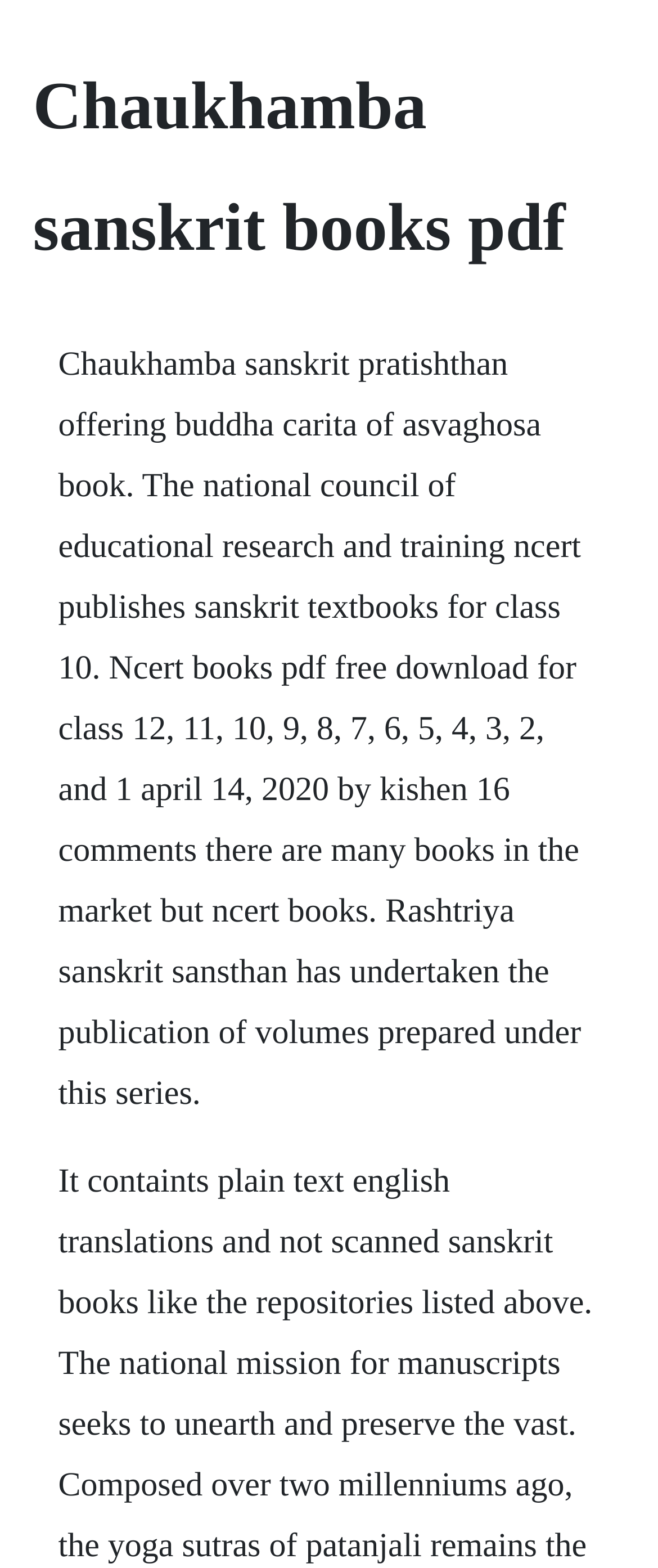Determine the main heading text of the webpage.

Chaukhamba sanskrit books pdf